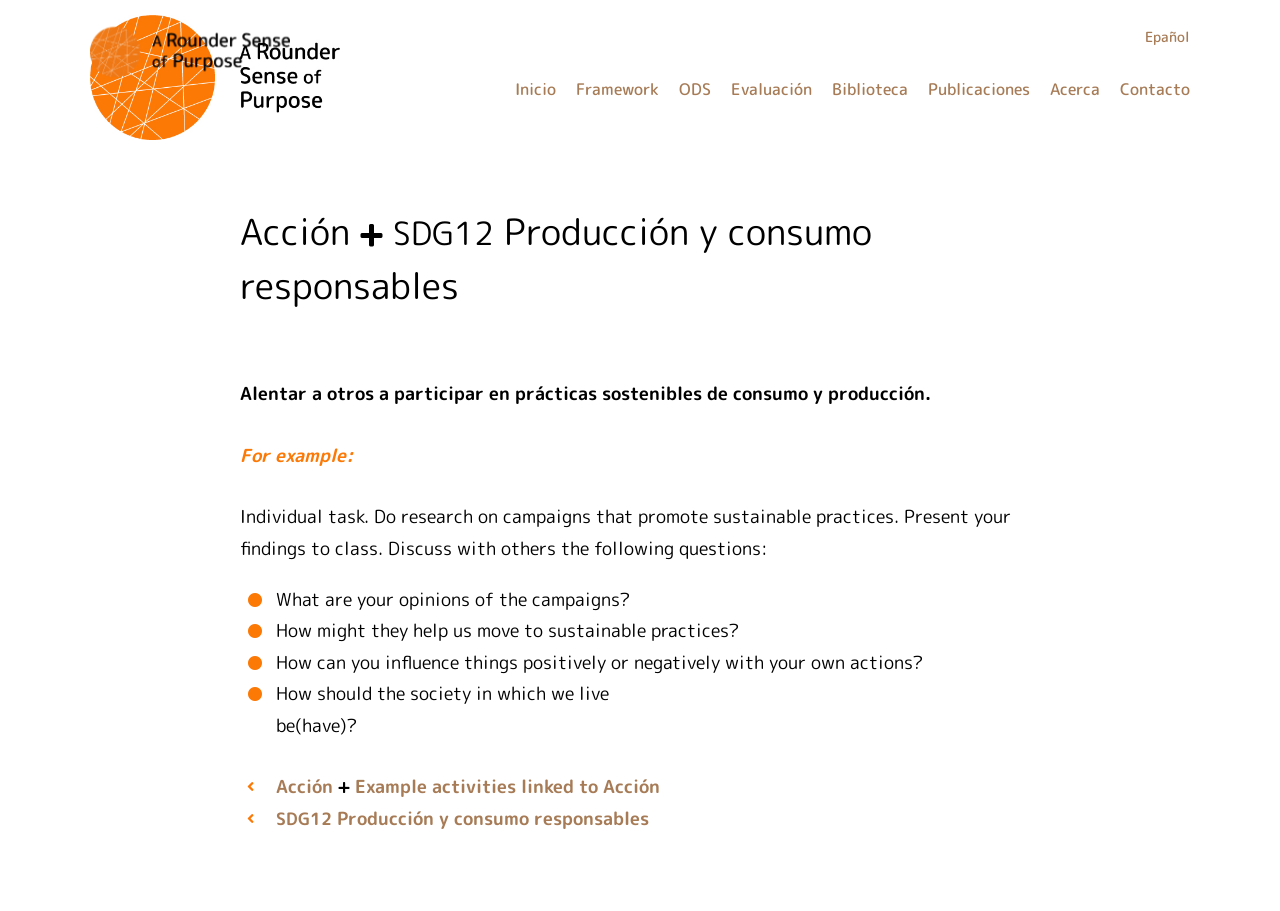Provide the bounding box coordinates of the UI element this sentence describes: "English".

[0.815, 0.061, 0.93, 0.089]